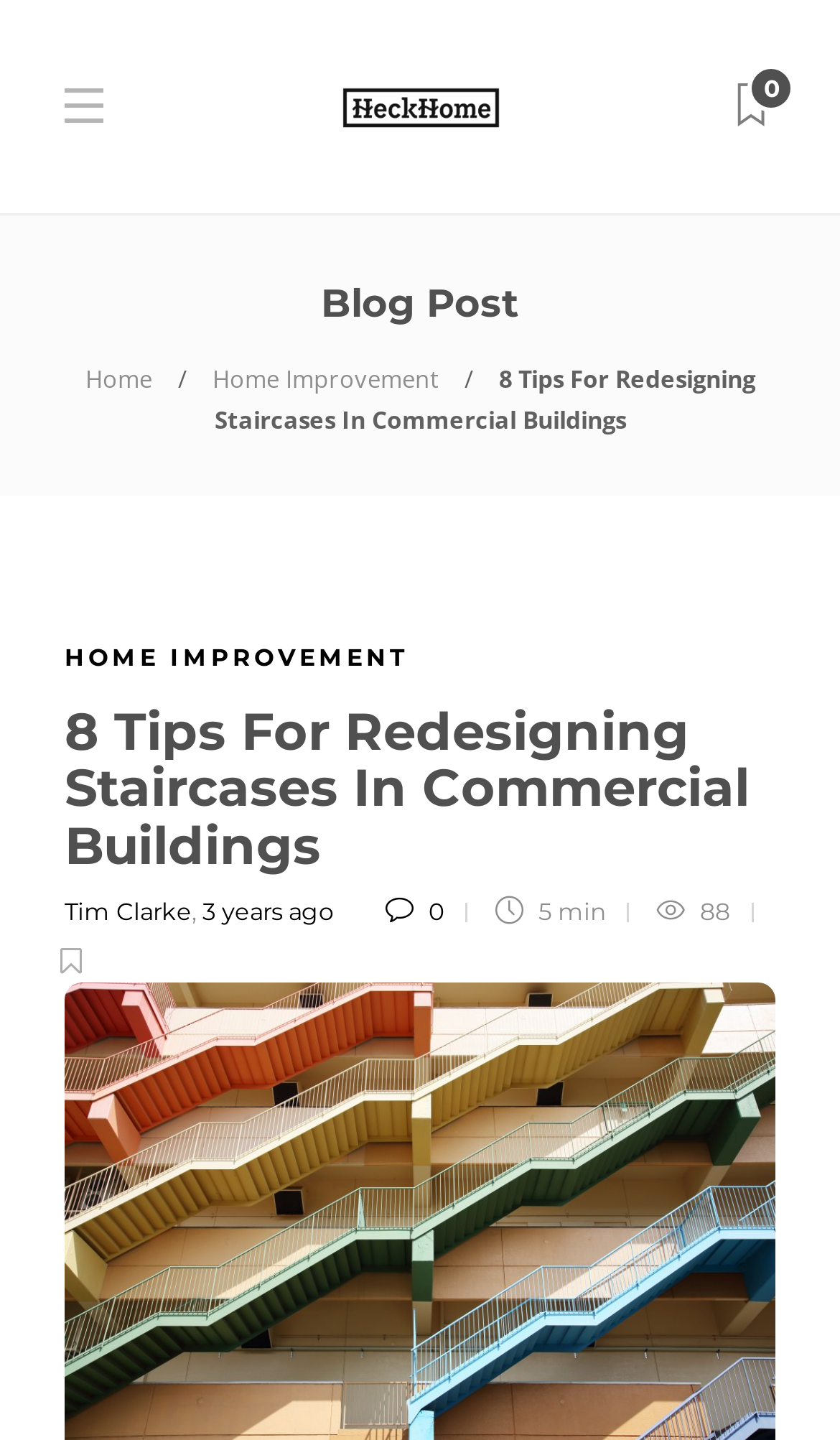What is the category of the blog post?
Look at the screenshot and respond with a single word or phrase.

Home Improvement